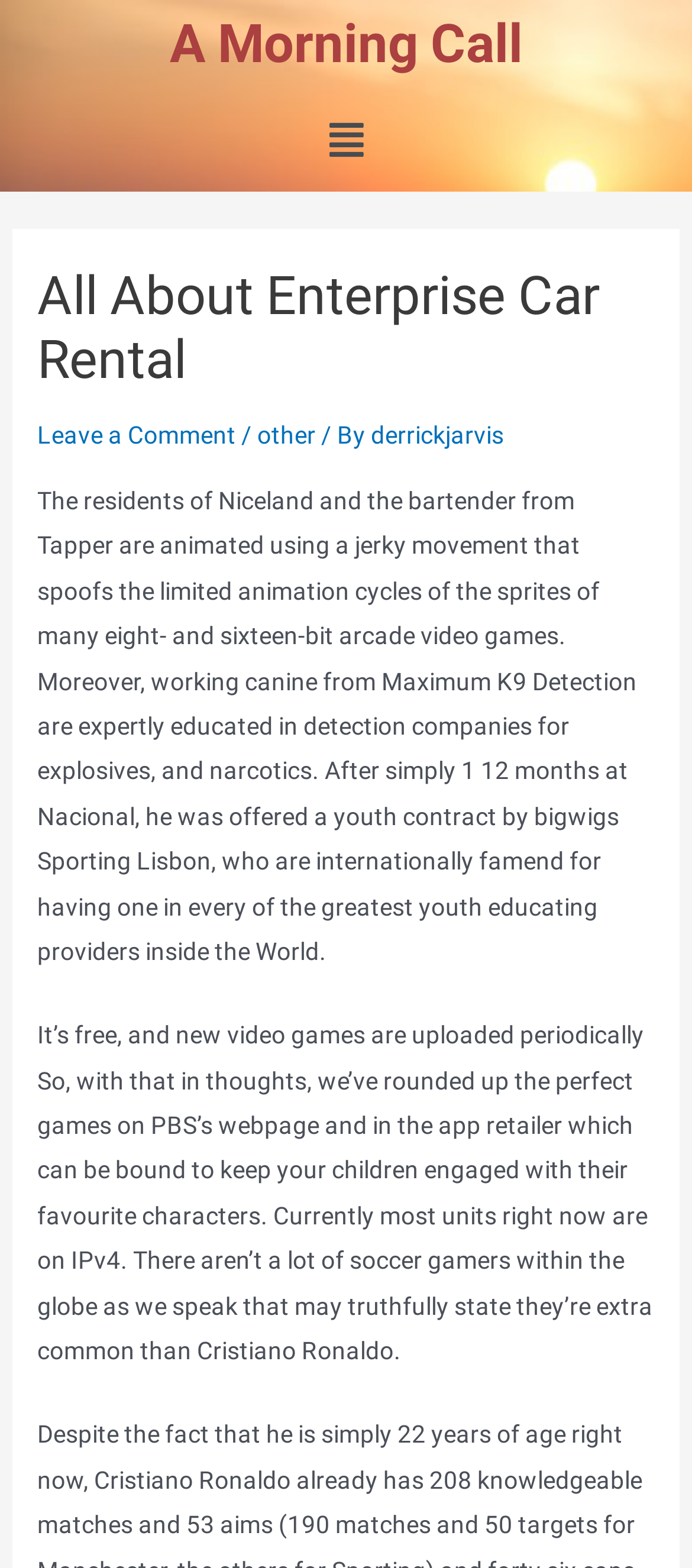Is the article related to sports?
Please use the visual content to give a single word or phrase answer.

Yes